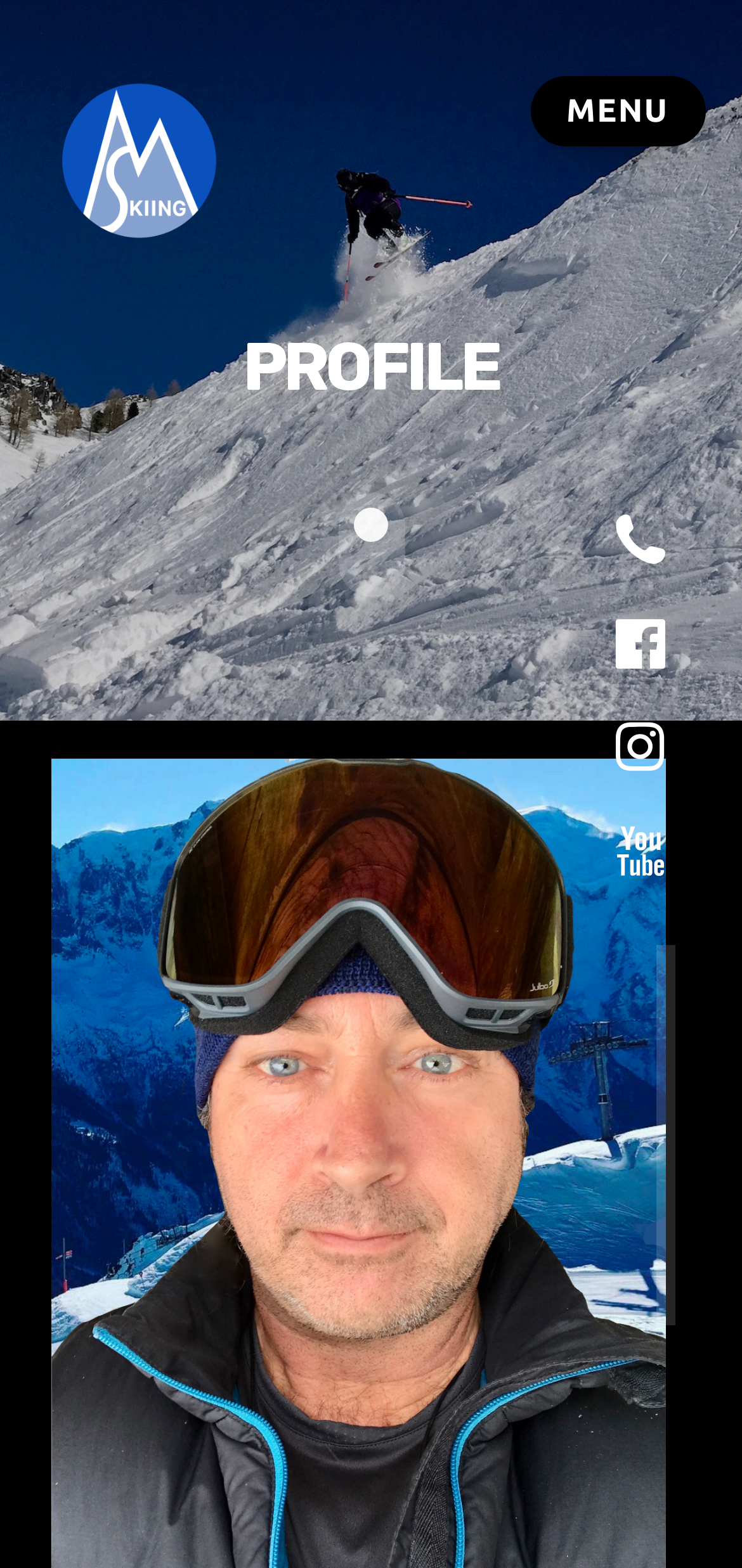Use a single word or phrase to answer the question: 
What is the instructor's name?

Oliver Rose